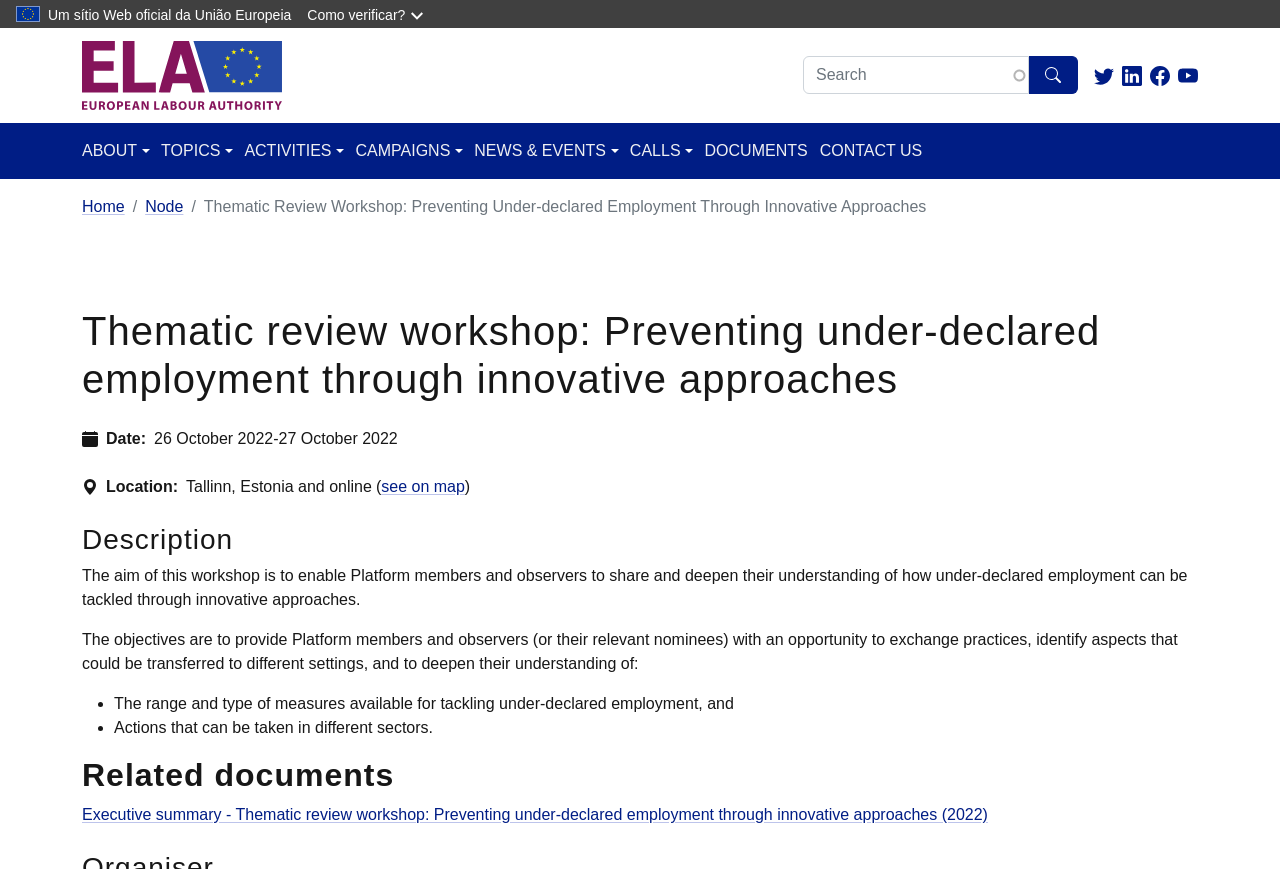Find the coordinates for the bounding box of the element with this description: "Node".

[0.113, 0.228, 0.143, 0.247]